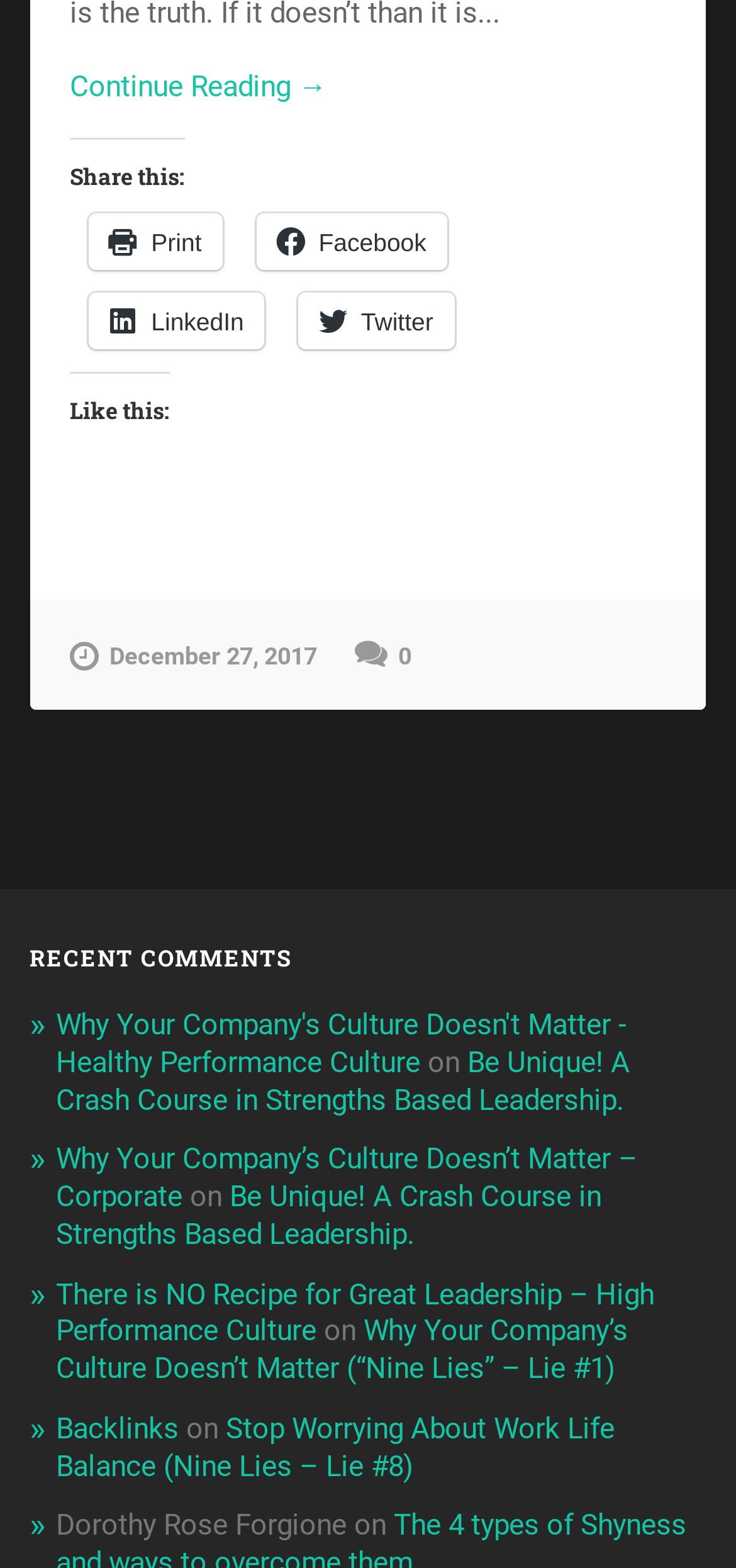Respond with a single word or phrase to the following question:
What is the name of the author?

Dorothy Rose Forgione